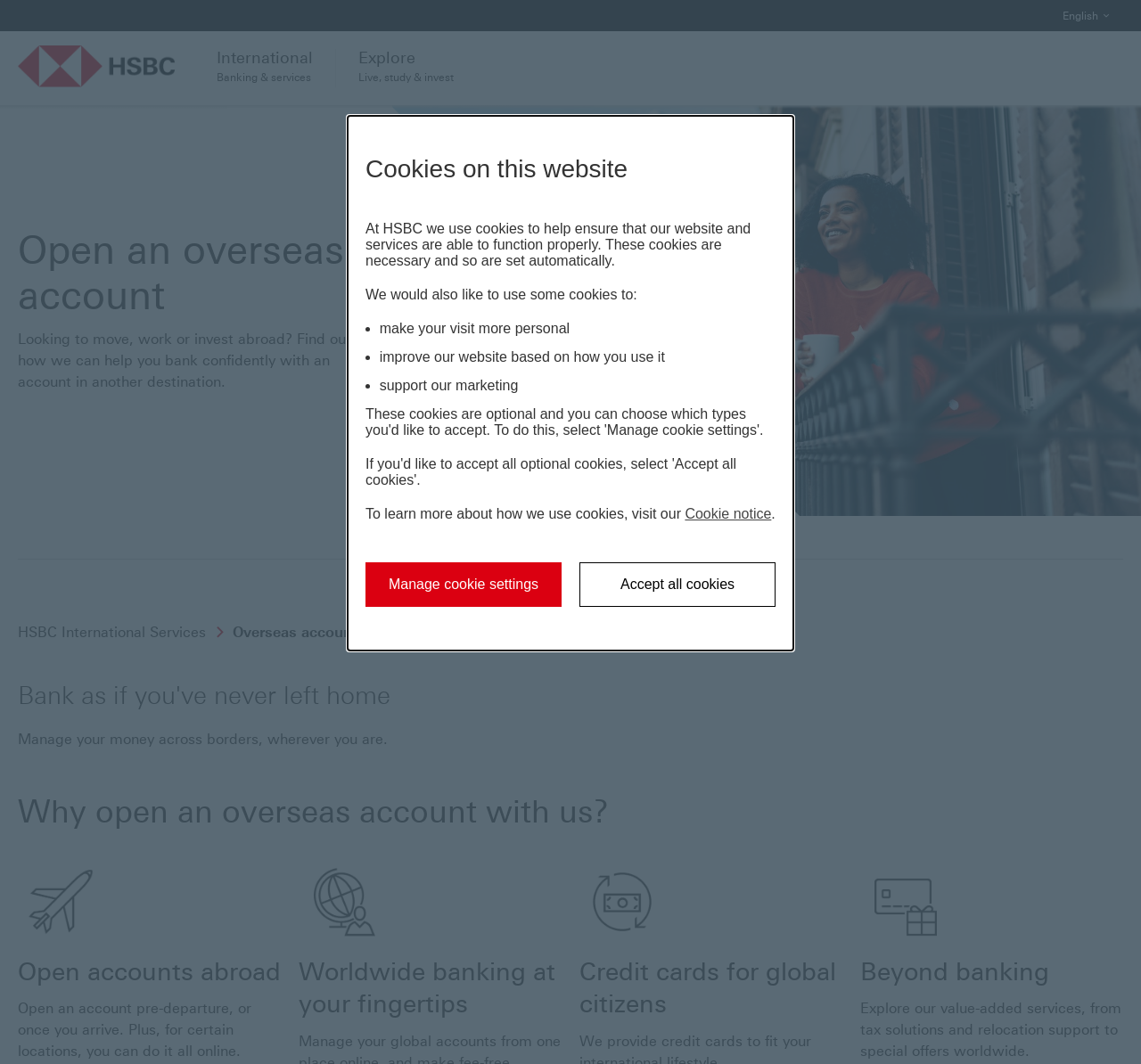Please determine the bounding box coordinates of the element to click in order to execute the following instruction: "Visit HSBC International Services Bank". The coordinates should be four float numbers between 0 and 1, specified as [left, top, right, bottom].

[0.016, 0.042, 0.154, 0.086]